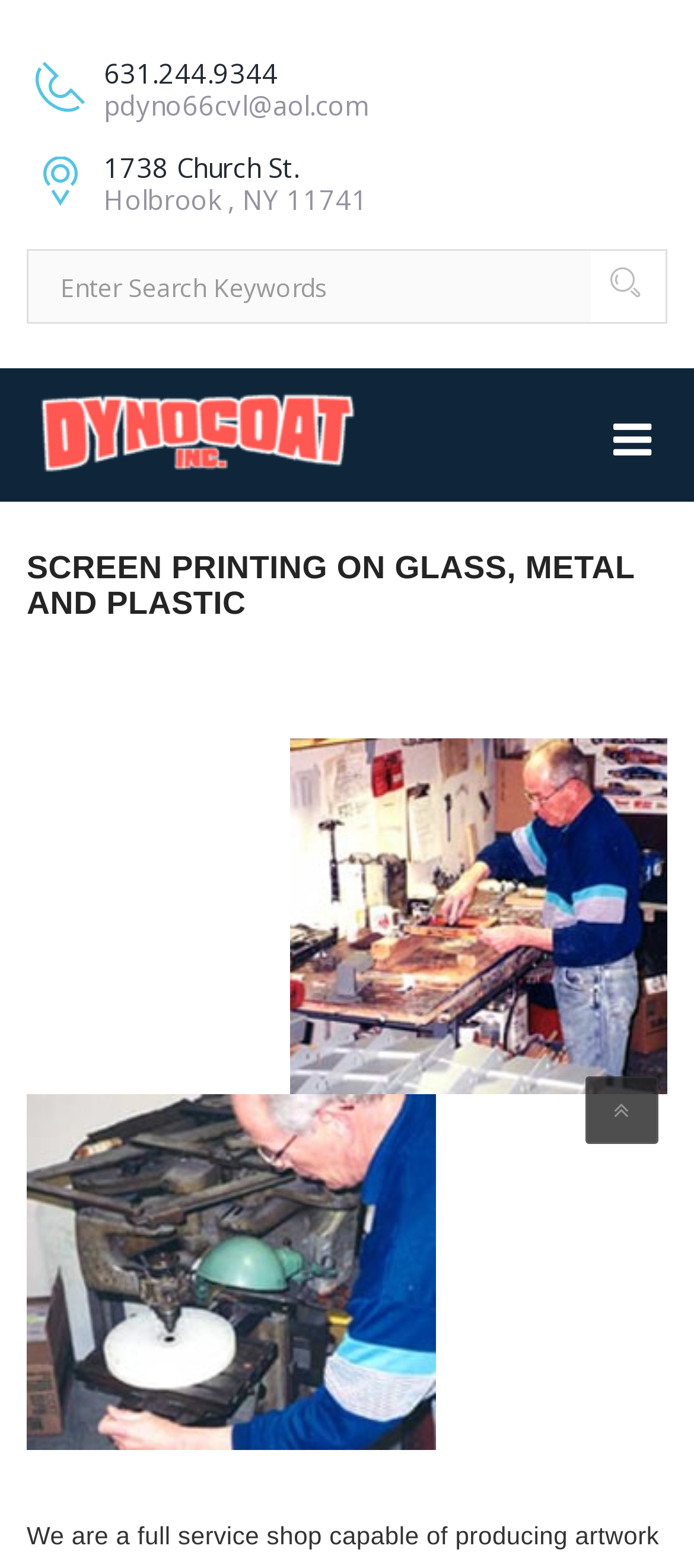How many figures are on the webpage?
Please look at the screenshot and answer using one word or phrase.

2